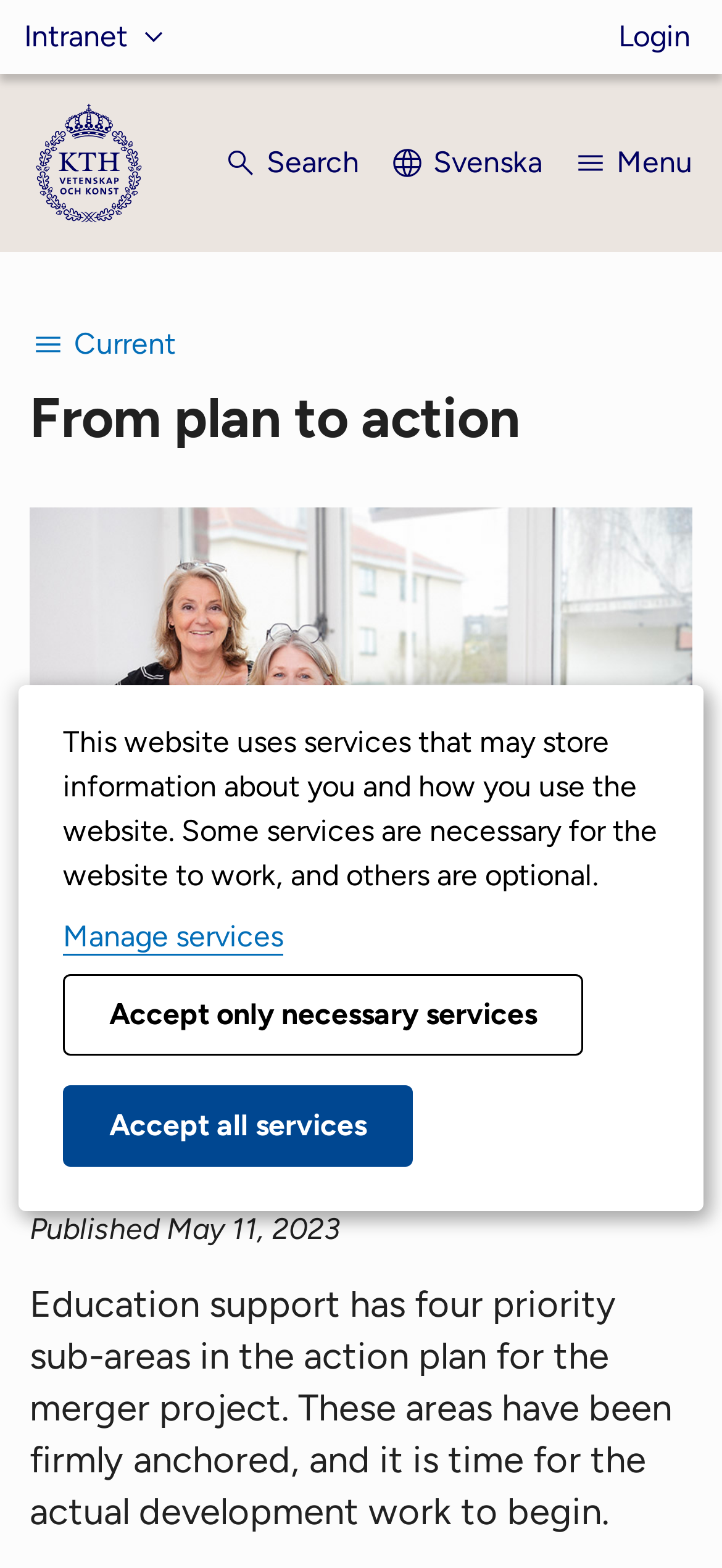Who are the people in the image?
Please give a detailed answer to the question using the information shown in the image.

I found the figcaption text 'Helene Rune and Katarina Jonsson Berglund are leading the development work...' which describes the people in the image.